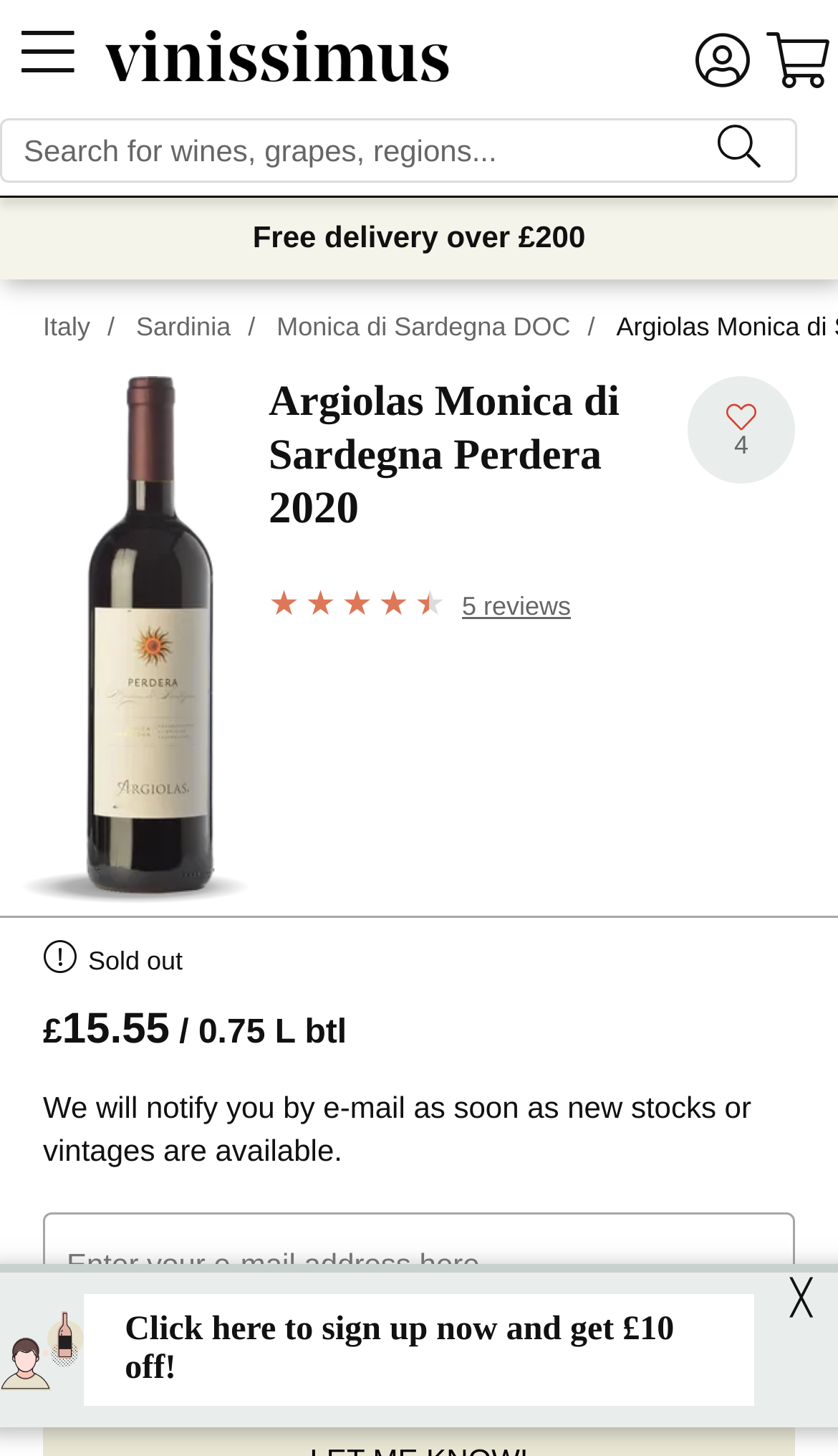Please determine the bounding box coordinates, formatted as (top-left x, top-left y, bottom-right x, bottom-right y), with all values as floating point numbers between 0 and 1. Identify the bounding box of the region described as: Monica di Sardegna DOC

[0.33, 0.214, 0.681, 0.235]